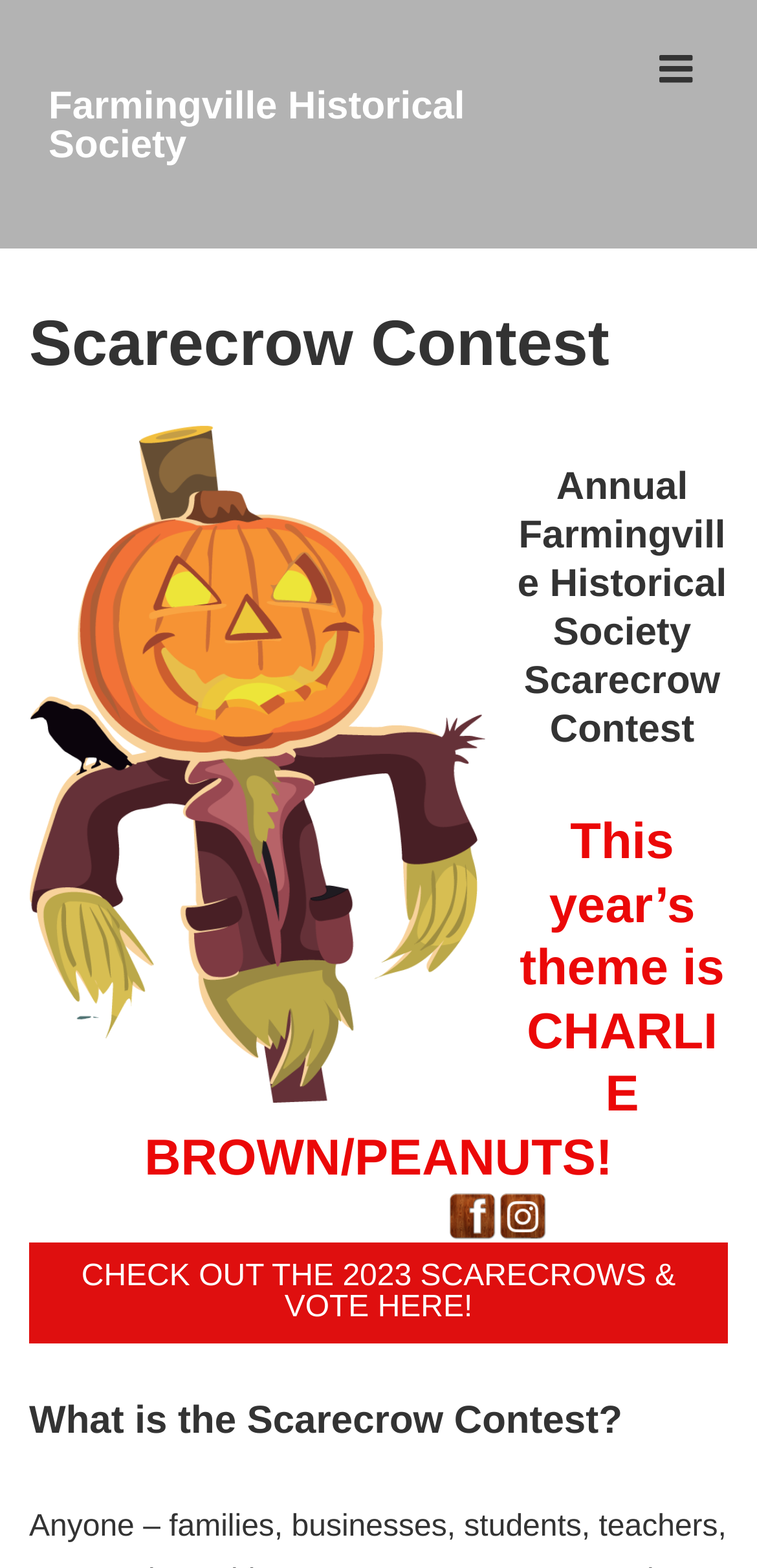Analyze and describe the webpage in a detailed narrative.

The webpage is about the Scarecrow Contest organized by the Farmingville Historical Society. At the top left, there is a link to the Farmingville Historical Society's main page. Below it, there is a main navigation section with a button labeled "MENU" on the top right. 

When the menu button is expanded, it reveals a section with several headings and a figure. The first heading is "Scarecrow Contest", followed by a figure that likely displays an image related to the contest. The next heading is "Annual Farmingville Historical Society Scarecrow Contest", which is a brief description of the event. 

Below this, there is another heading that announces the theme of this year's contest, which is CHARLIE BROWN/PEANUTS!. Further down, there is a link to a page where visitors can view the 2023 scarecrows and cast their votes. The last heading in this section is "What is the Scarecrow Contest?", which likely provides more information about the event.

At the bottom of the page, there are two links to the organization's social media profiles, one for Facebook and one for Instagram, each accompanied by an image of the respective social media platform's logo.